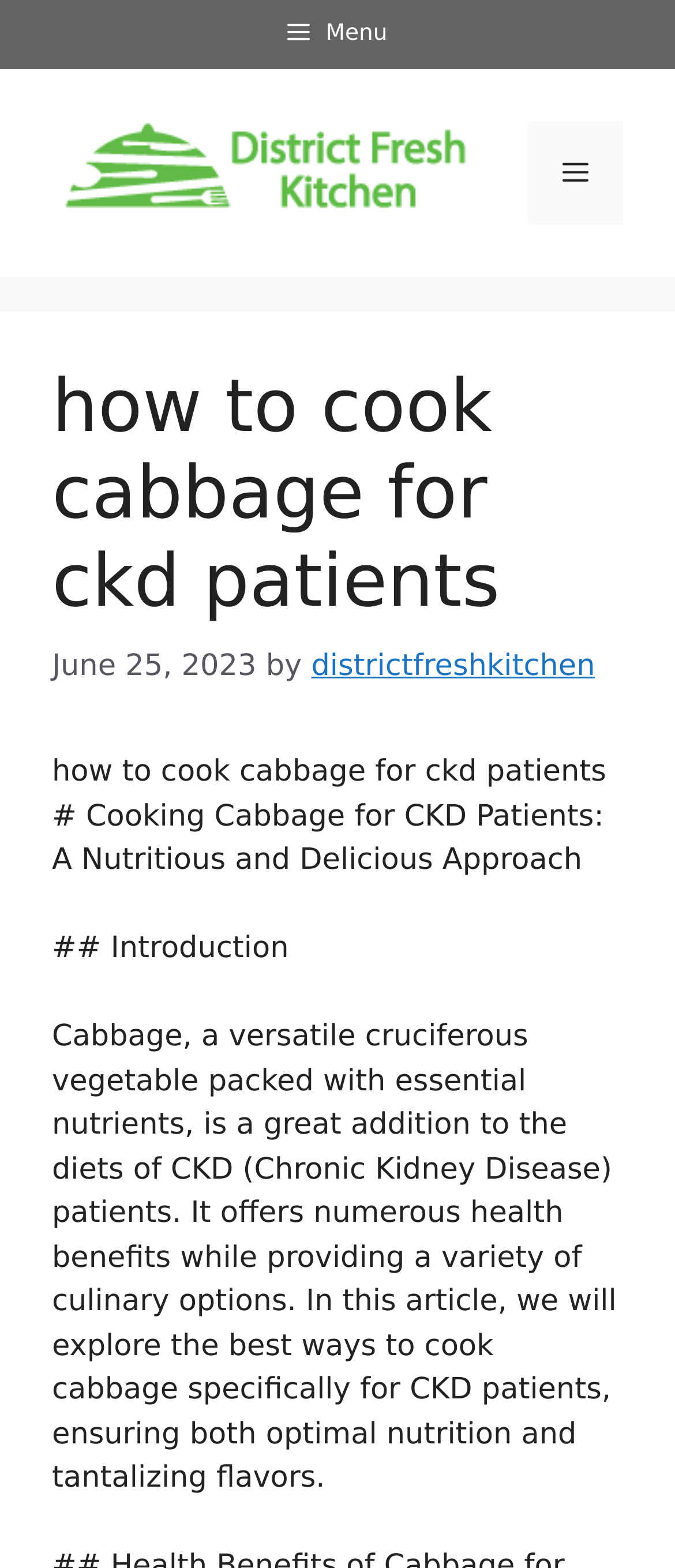Explain the webpage in detail.

This webpage is about cooking cabbage for CKD (Chronic Kidney Disease) patients. At the top, there is a menu button on the left and a site banner that spans the entire width of the page. The banner contains a link to "DISTRICT FRESH KITCHEN + BAR" and an image with the same name.

Below the banner, there is a navigation section with a mobile toggle button on the right. This section also contains a header with the title "how to cook cabbage for ckd patients" and a time stamp "June 25, 2023" on the left. The author's name "districtfreshkitchen" is displayed next to the time stamp.

The main content of the page starts with a heading that repeats the title, followed by a subheading "# Cooking Cabbage for CKD Patients: A Nutritious and Delicious Approach". The introduction to the article is then presented in a block of text, which explains the benefits of cabbage for CKD patients and previews the content of the article.

There are two advertisements on the page, one above the main content and another below it, both taking up the full width of the page.